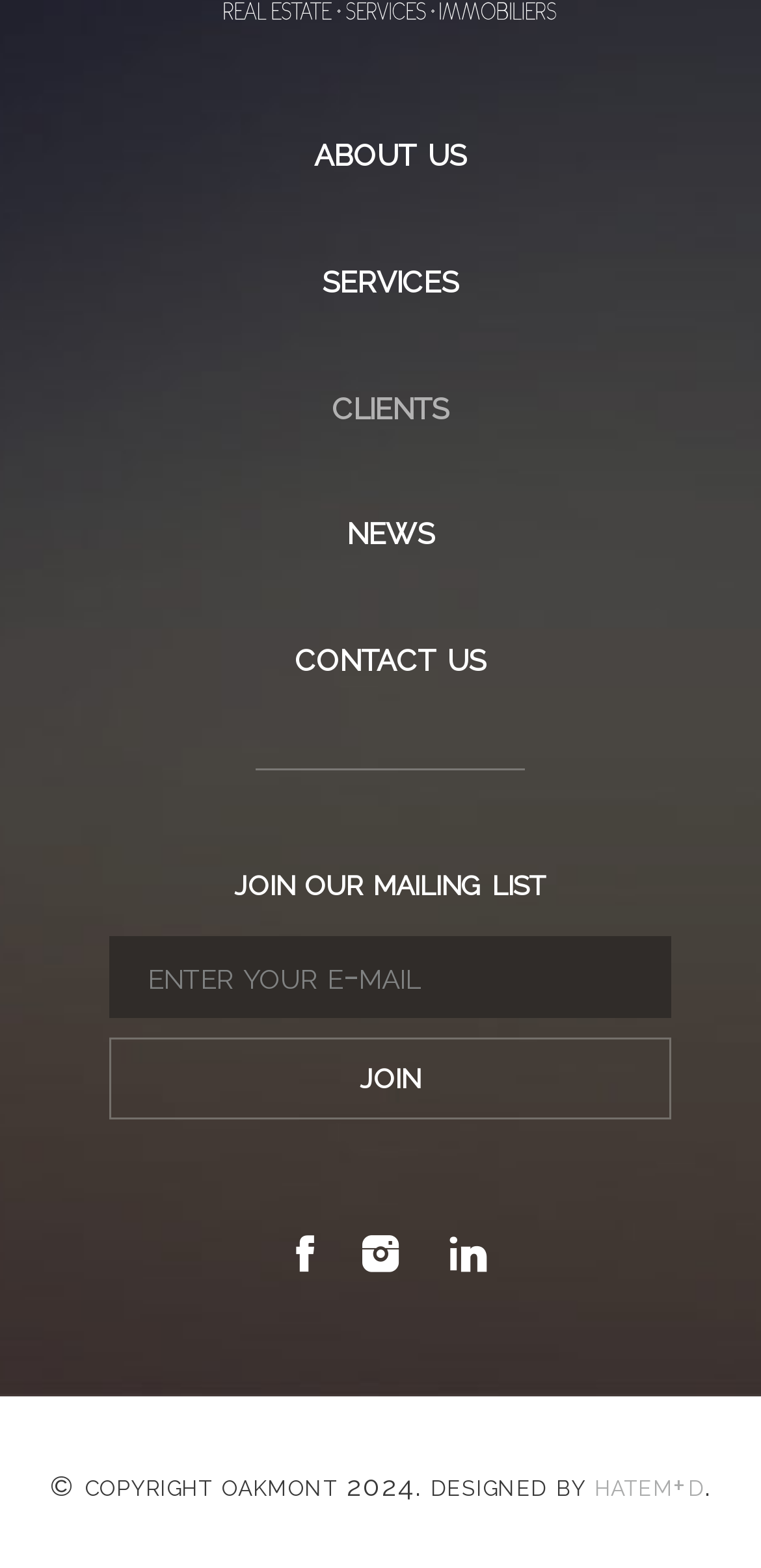Please examine the image and answer the question with a detailed explanation:
Who designed the website?

I found a footer section at the bottom of the webpage that mentions 'designed by hatem+d', which indicates that hatem+d is the designer of the website.